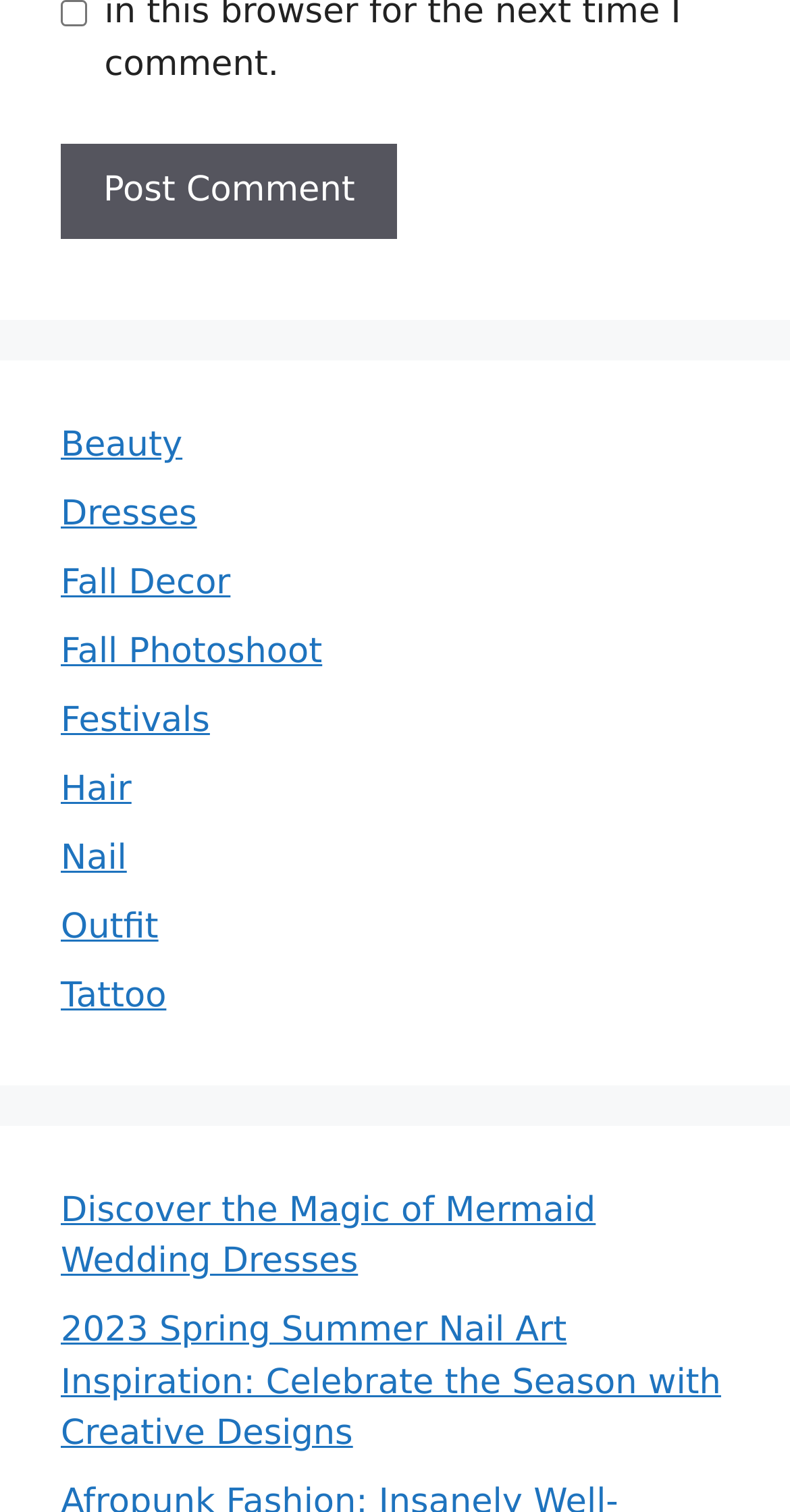Is the 'Save my name' checkbox checked?
Answer the question in as much detail as possible.

I found a checkbox element with the label 'Save my name, email, and website in this browser for the next time I comment.' and its checked status is false, which means it is not checked.